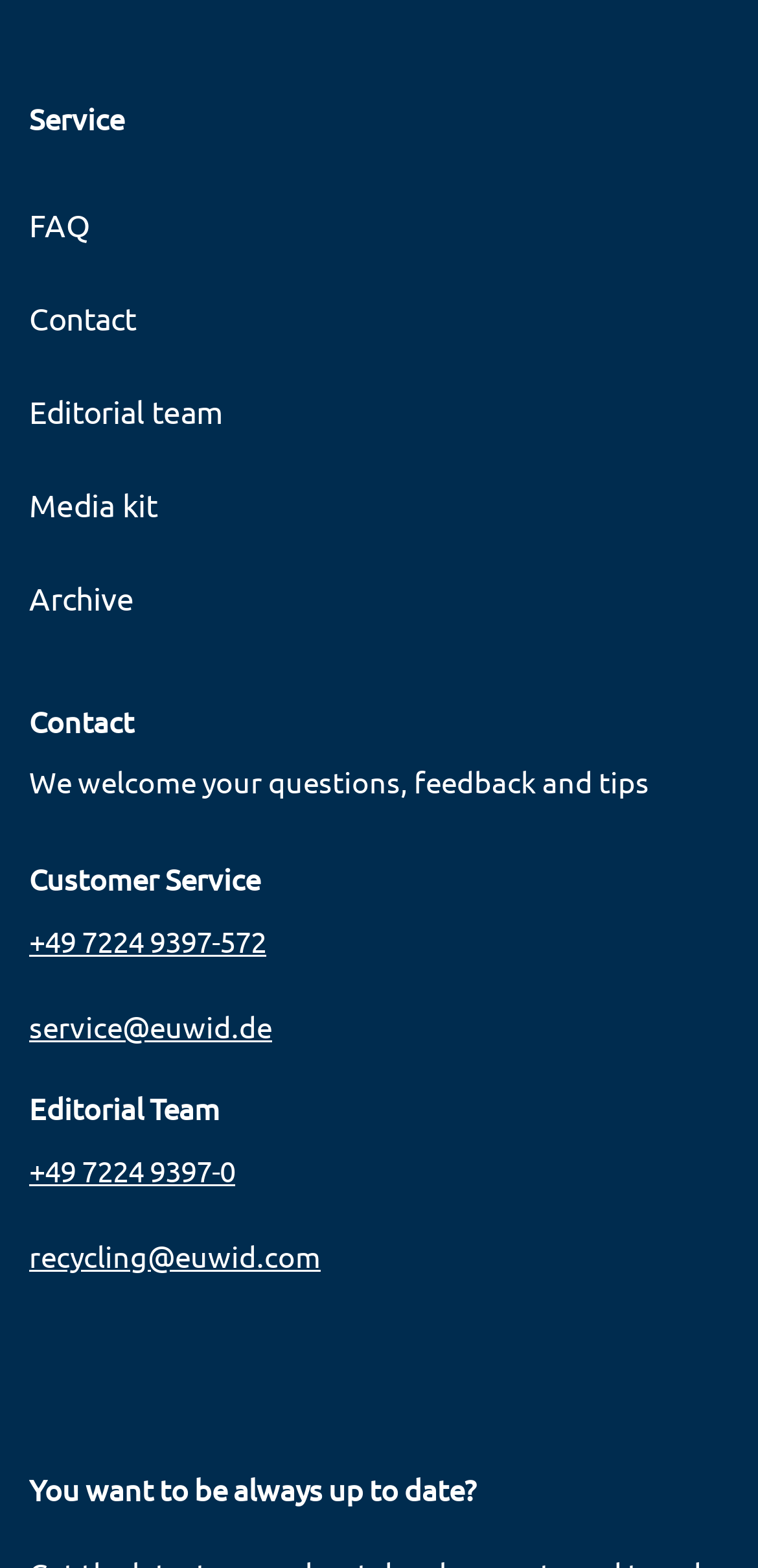Using the provided description Media kit, find the bounding box coordinates for the UI element. Provide the coordinates in (top-left x, top-left y, bottom-right x, bottom-right y) format, ensuring all values are between 0 and 1.

[0.038, 0.291, 0.962, 0.35]